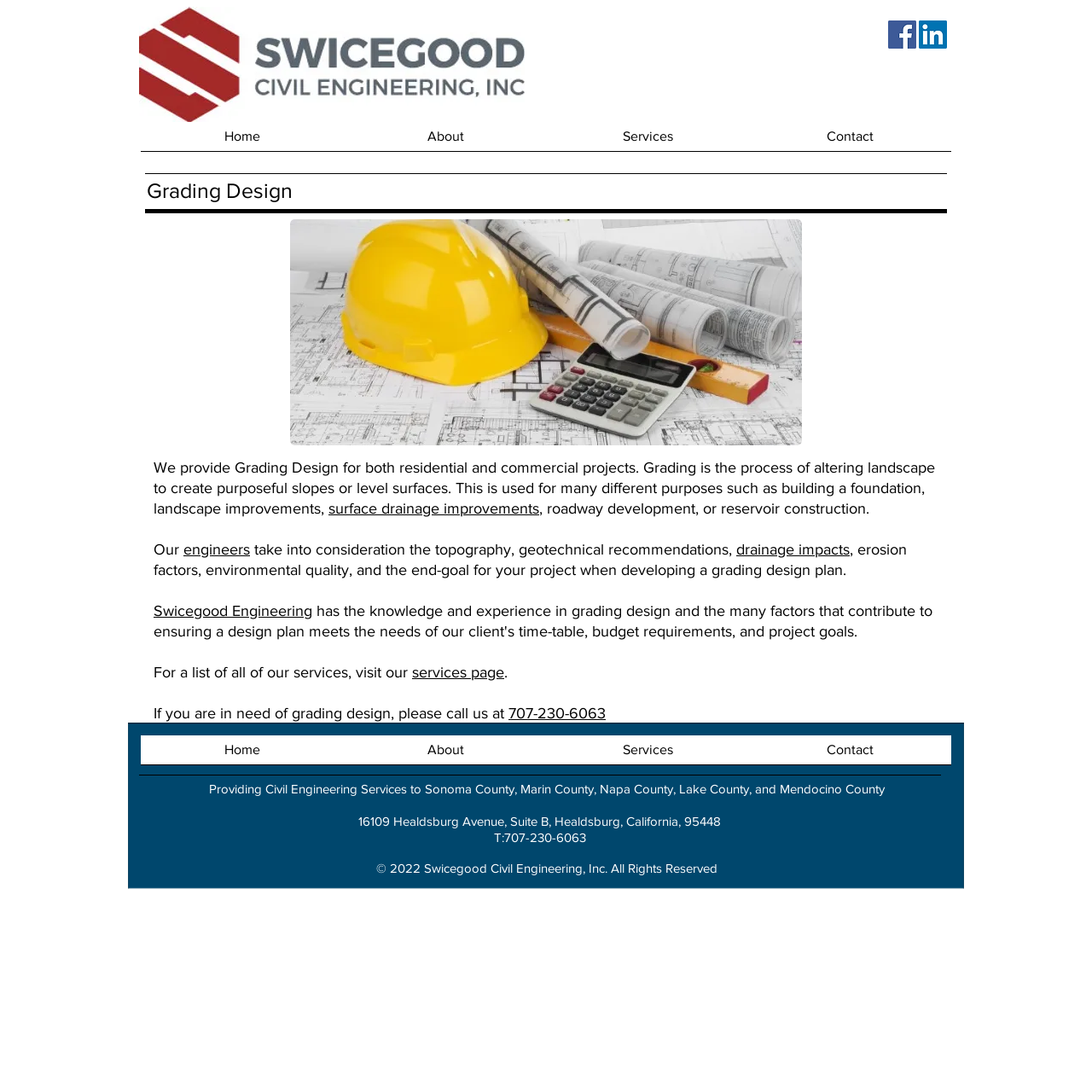Provide the bounding box coordinates of the section that needs to be clicked to accomplish the following instruction: "Go to the home page."

[0.129, 0.112, 0.315, 0.148]